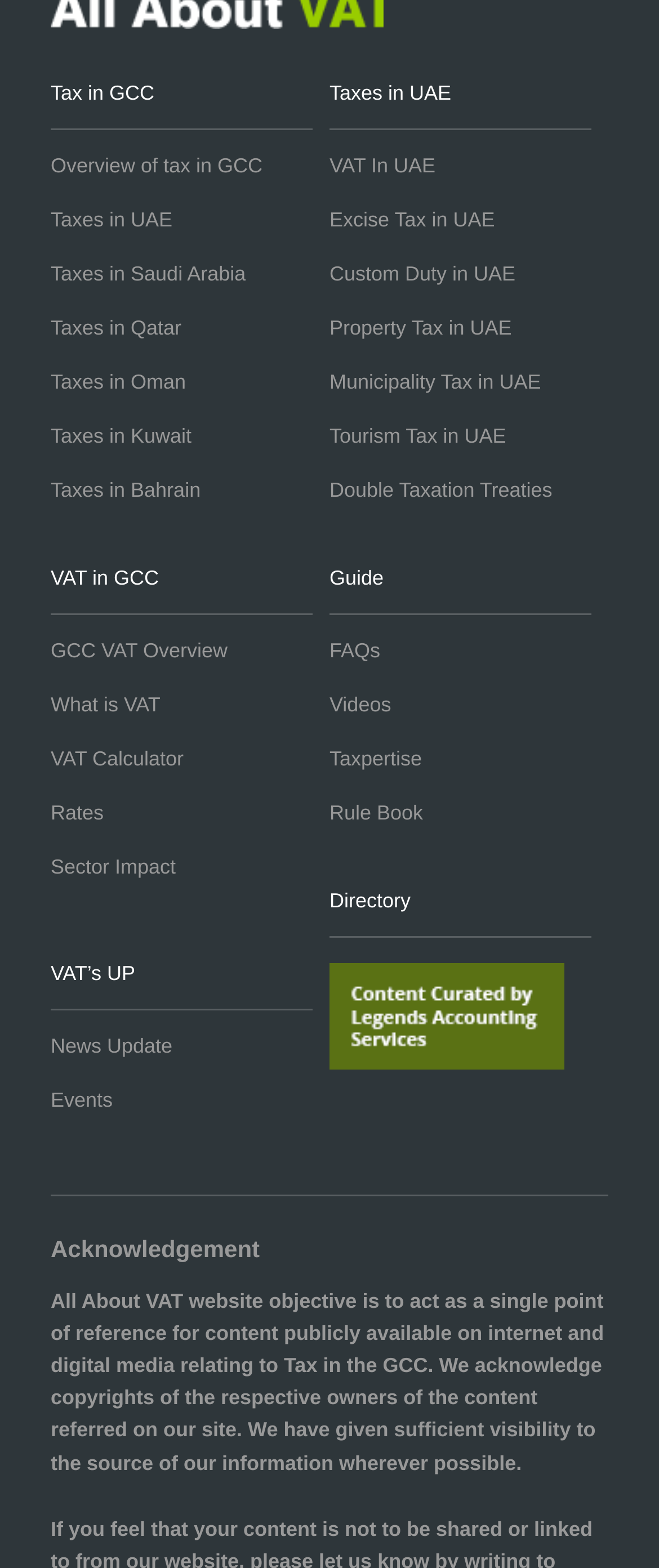How many countries are listed for taxes?
Based on the content of the image, thoroughly explain and answer the question.

I counted the number of links starting with 'Taxes in' and found 6 countries: UAE, Saudi Arabia, Qatar, Oman, Kuwait, and Bahrain.